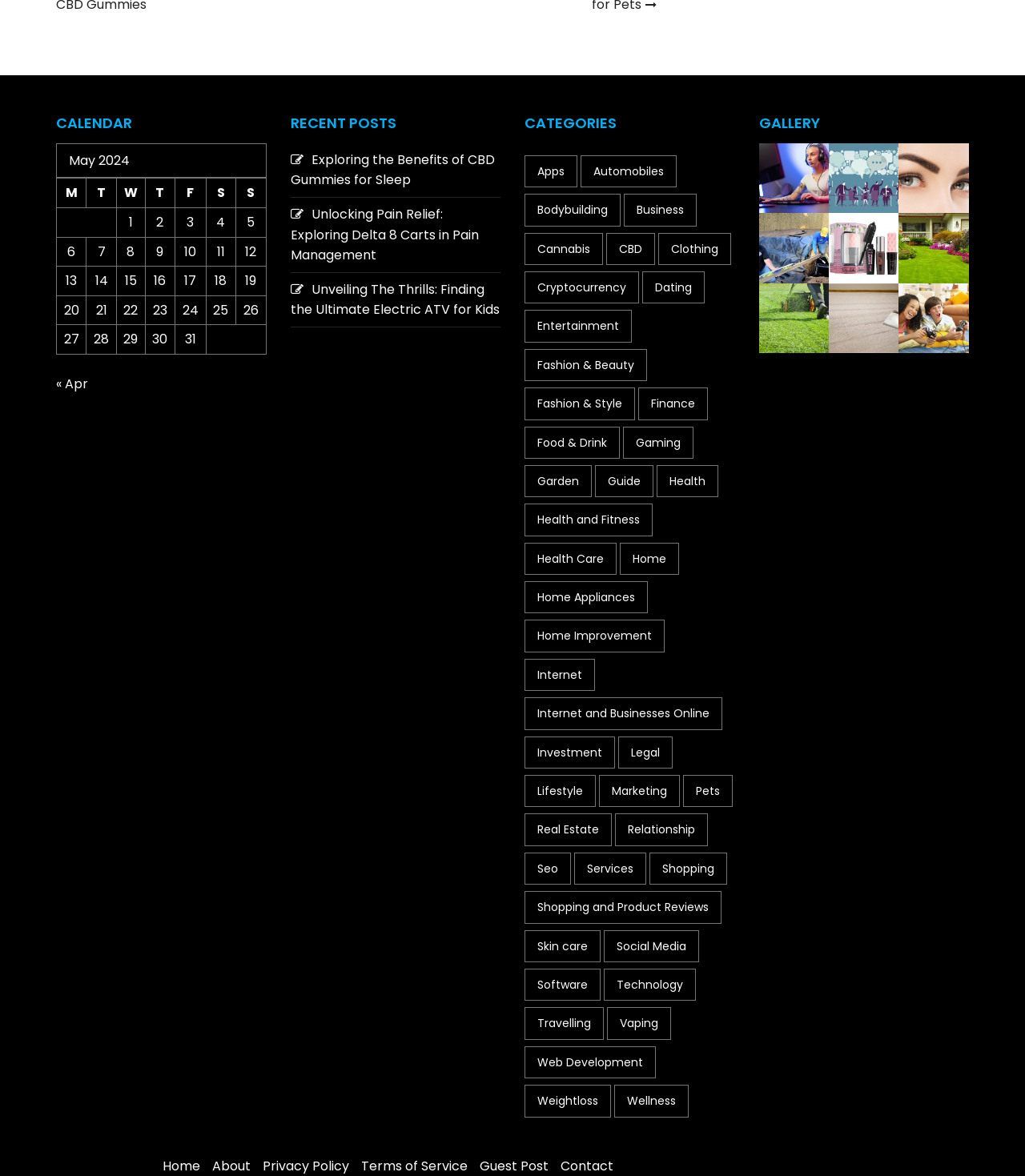Please identify the bounding box coordinates of the clickable region that I should interact with to perform the following instruction: "Learn about health and fitness". The coordinates should be expressed as four float numbers between 0 and 1, i.e., [left, top, right, bottom].

[0.512, 0.428, 0.637, 0.456]